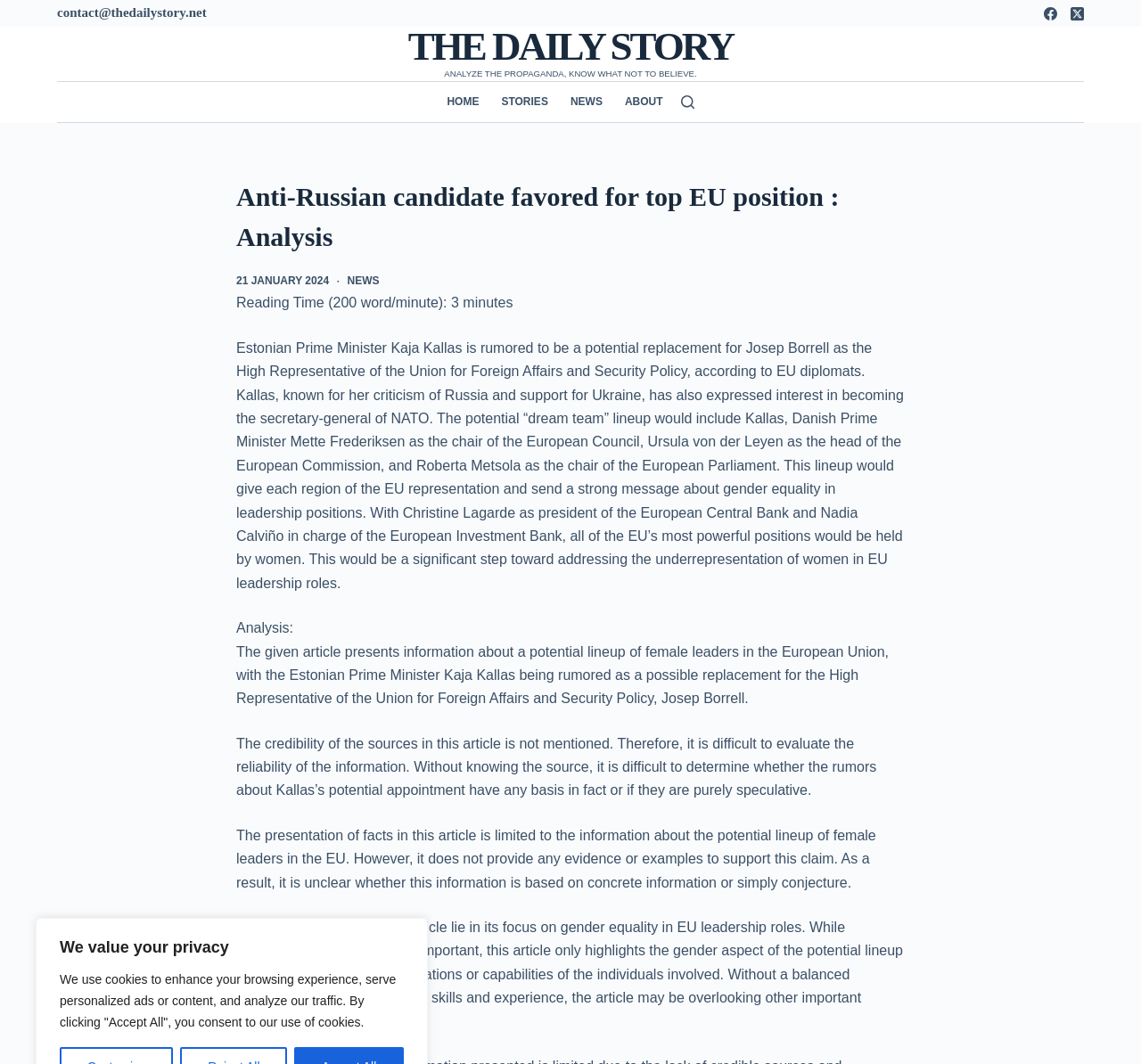Extract the bounding box of the UI element described as: "Stories".

[0.43, 0.077, 0.49, 0.115]